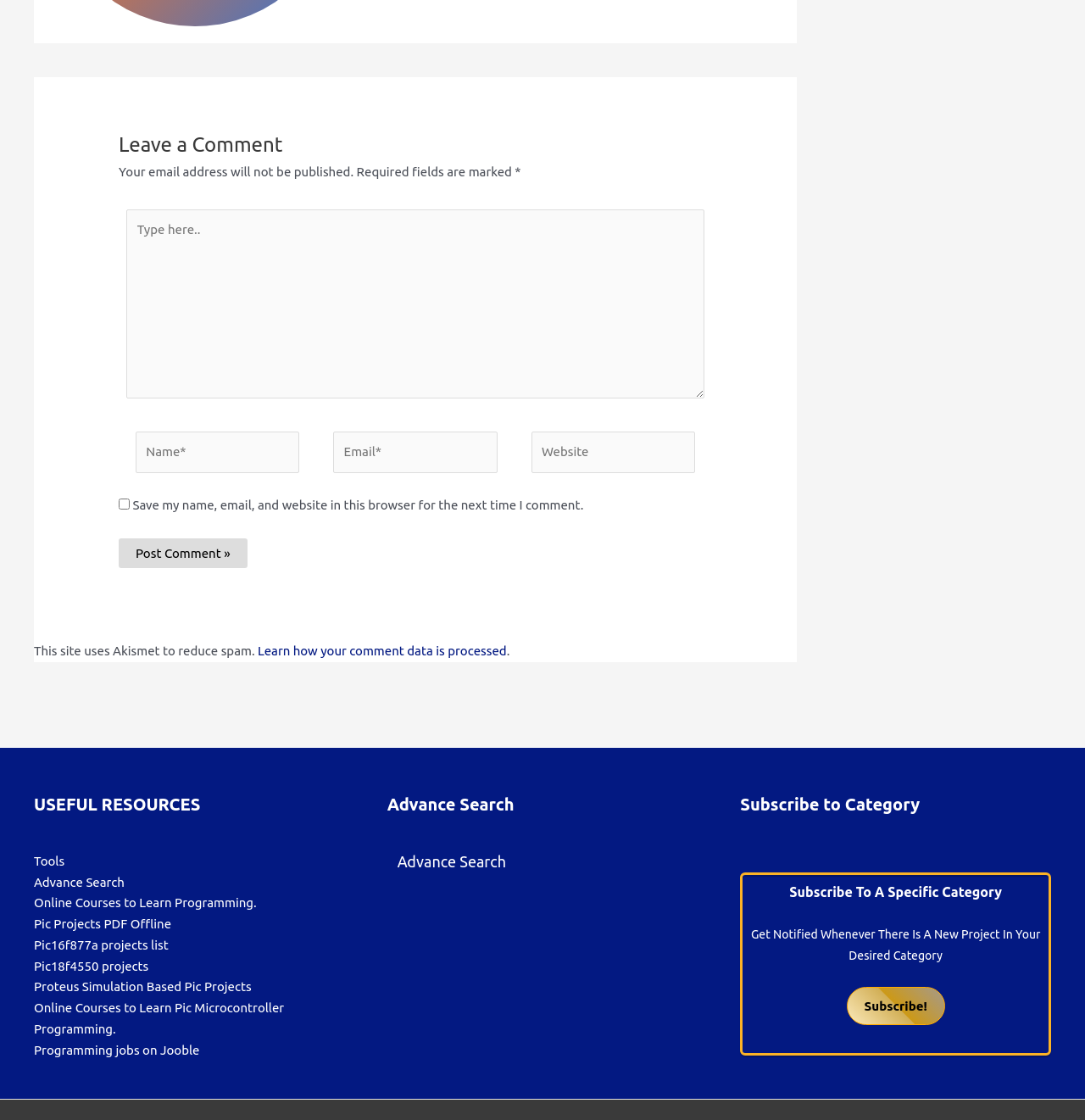What is the purpose of the checkbox?
From the image, respond using a single word or phrase.

Save comment data